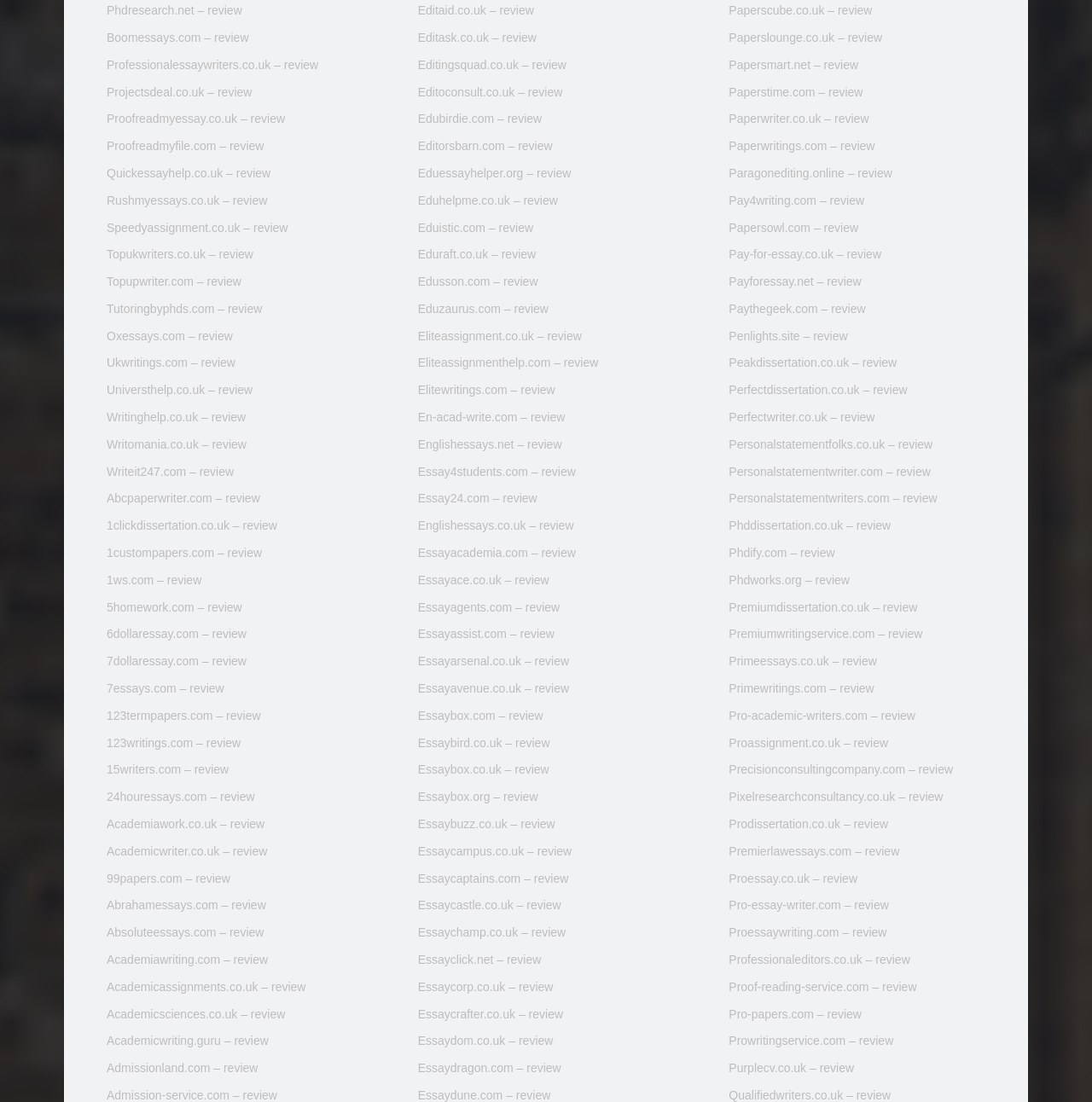Please find and report the bounding box coordinates of the element to click in order to perform the following action: "Click on Phdresearch.net – review". The coordinates should be expressed as four float numbers between 0 and 1, in the format [left, top, right, bottom].

[0.098, 0.003, 0.222, 0.016]